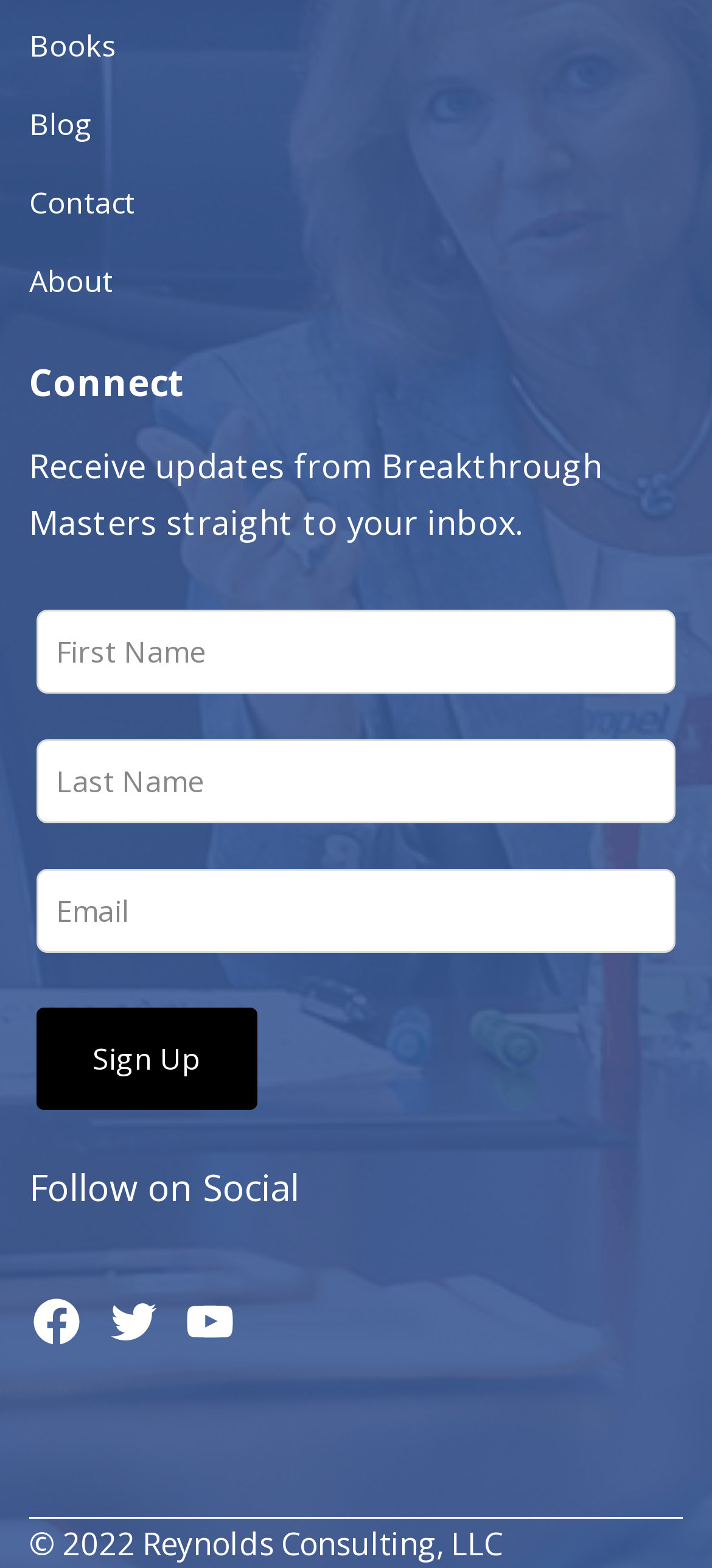What is the label of the button below the sign-up form?
Identify the answer in the screenshot and reply with a single word or phrase.

Sign Up